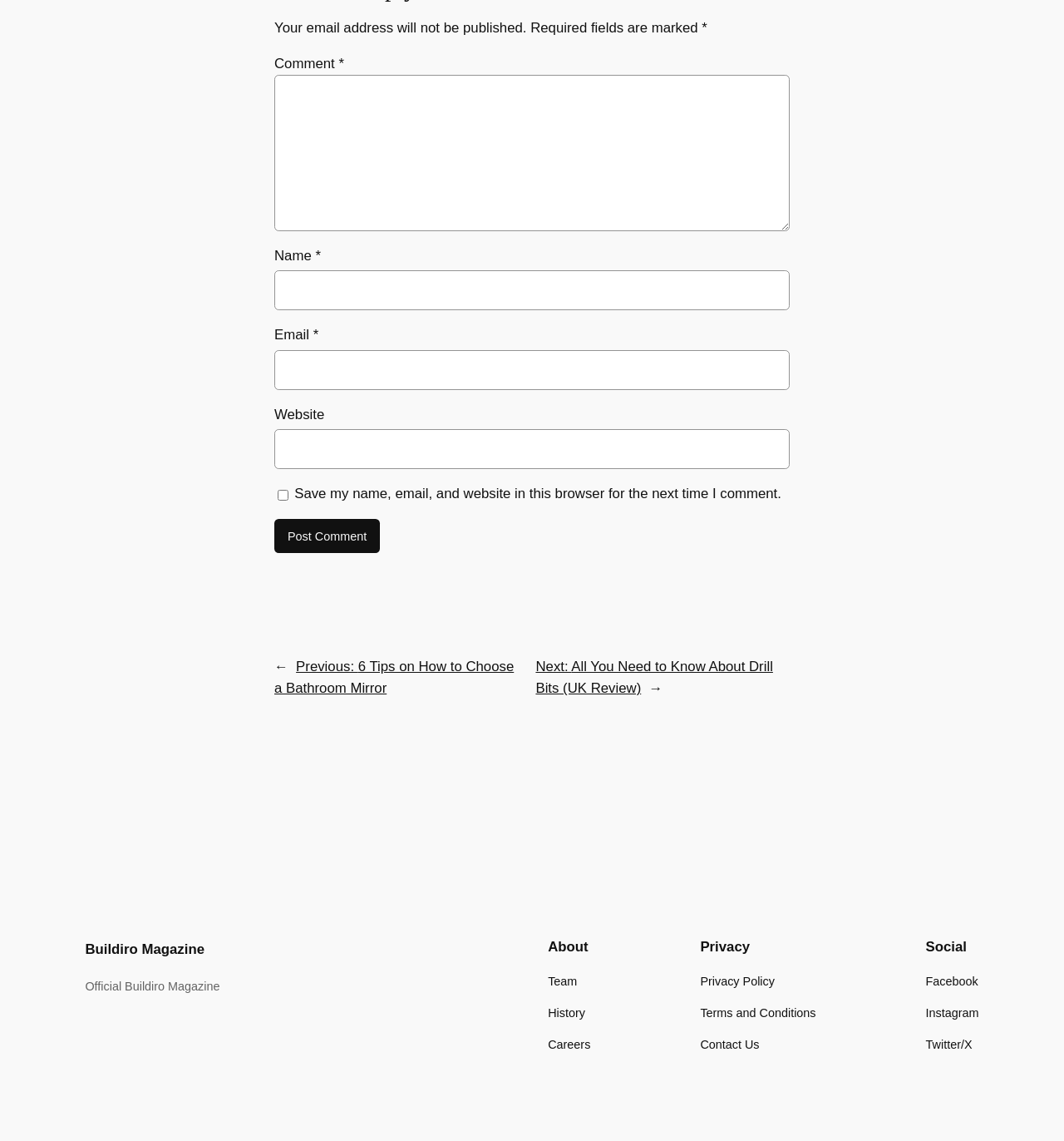Reply to the question with a single word or phrase:
What is the label of the first textbox?

Comment